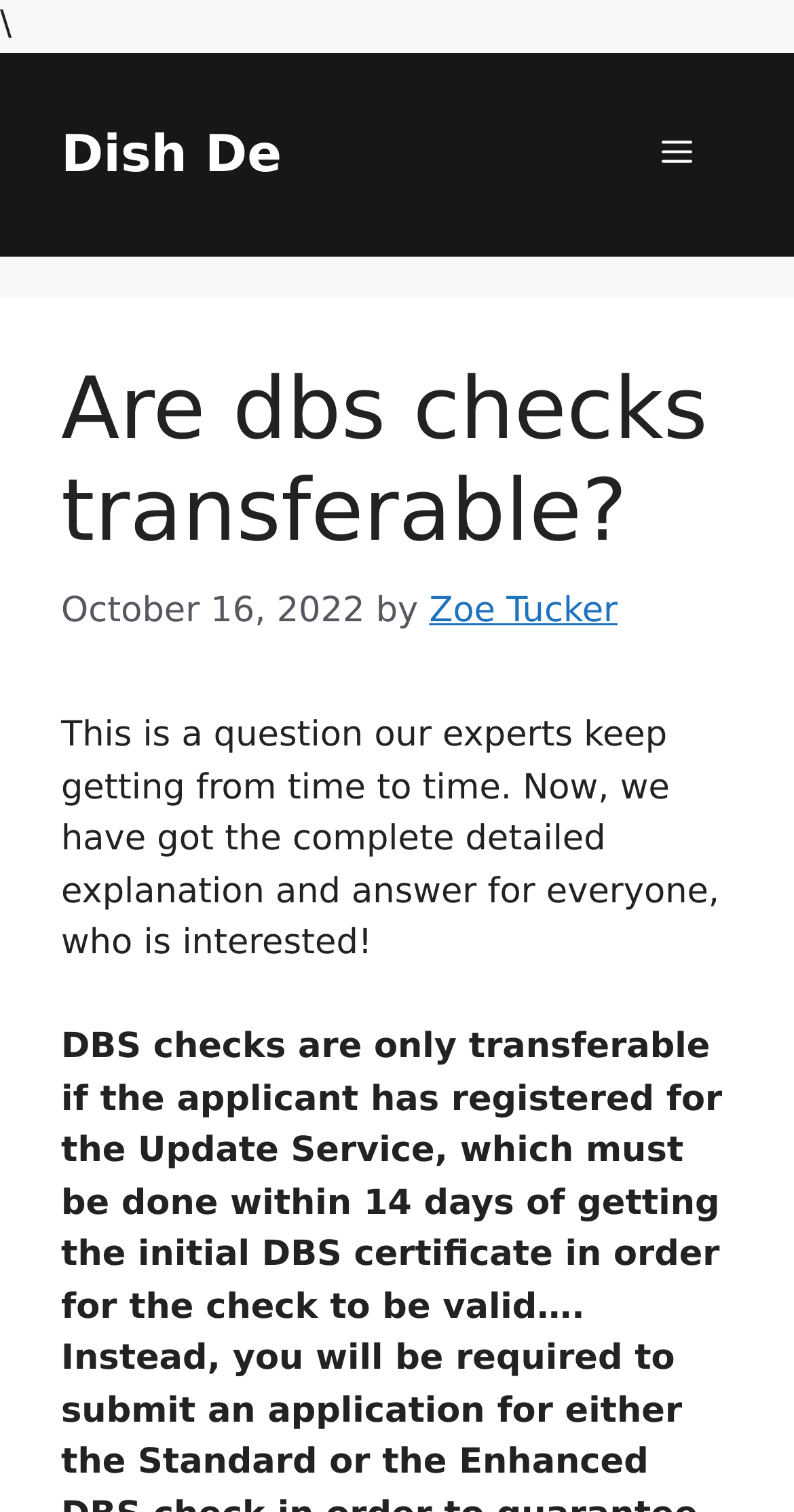What is the purpose of the article?
Give a detailed and exhaustive answer to the question.

I understood the purpose of the article by reading the static text element in the content section, which says 'This is a question our experts keep getting from time to time. Now, we have got the complete detailed explanation and answer for everyone, who is interested!'.